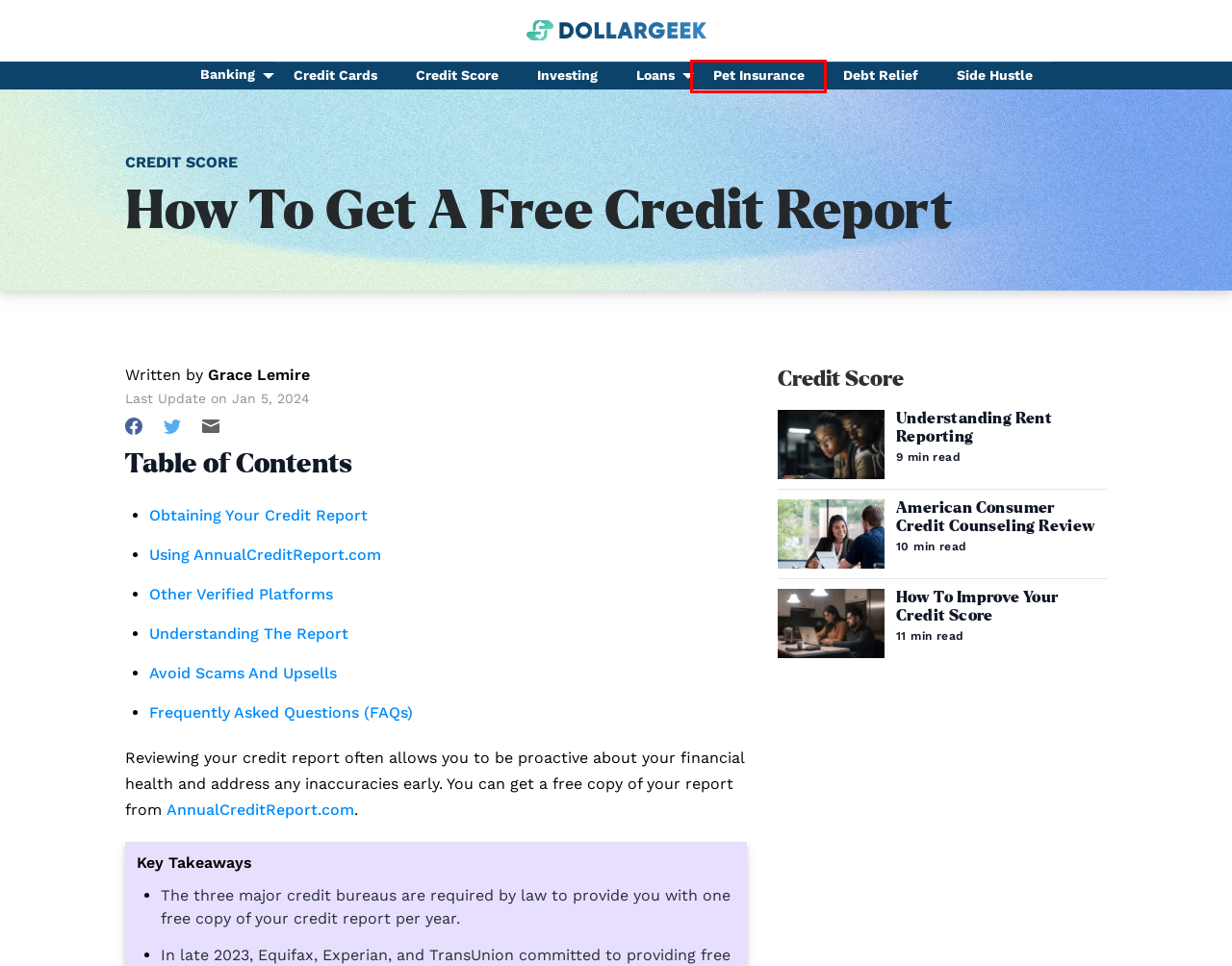You are provided with a screenshot of a webpage that includes a red rectangle bounding box. Please choose the most appropriate webpage description that matches the new webpage after clicking the element within the red bounding box. Here are the candidates:
A. Credit Cards - DollarGeek
B. How To Improve Your Credit Score - DollarGeek
C. Side Hustle - DollarGeek
D. Loans - DollarGeek
E. Pet Insurance - DollarGeek
F. Investing - DollarGeek
G. Credit Score - DollarGeek
H. Make Your Dollar Go Further - DollarGeek

E